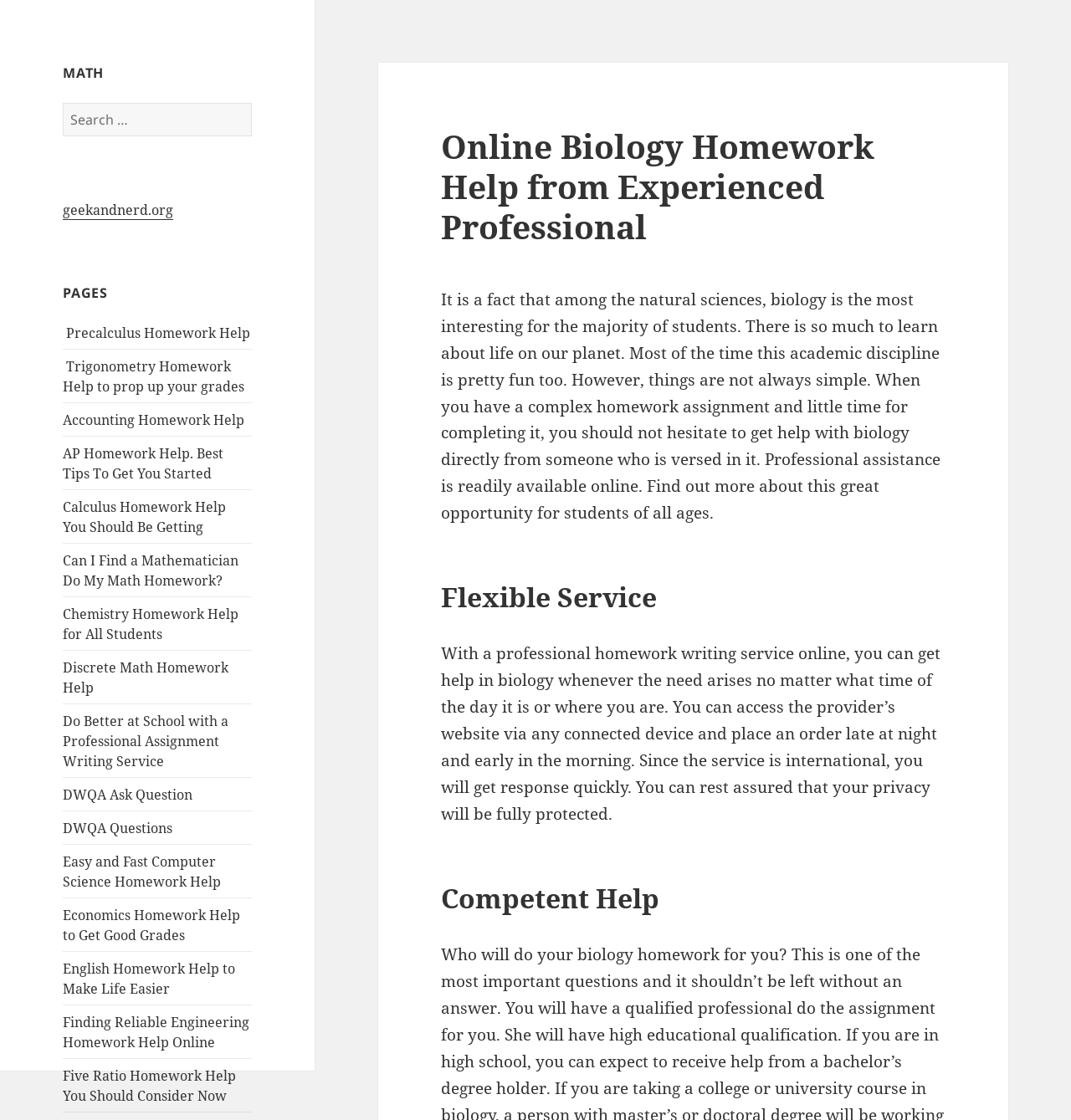Can you specify the bounding box coordinates of the area that needs to be clicked to fulfill the following instruction: "Get help with precalculus homework"?

[0.059, 0.289, 0.234, 0.305]